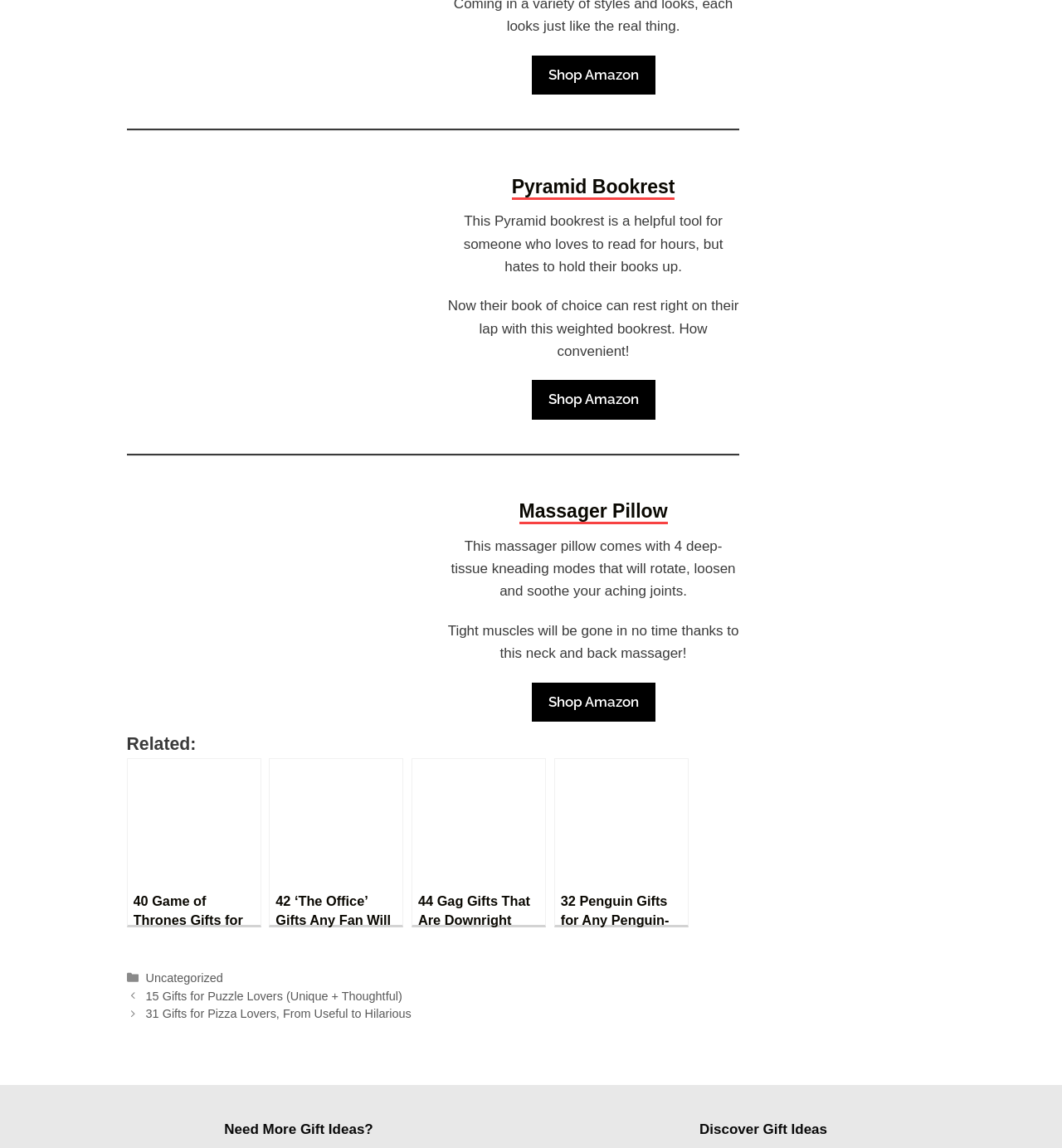How many deep-tissue kneading modes does the Massager Pillow have?
Give a detailed explanation using the information visible in the image.

The Massager Pillow is described as having 4 deep-tissue kneading modes that will rotate, loosen and soothe aching joints.